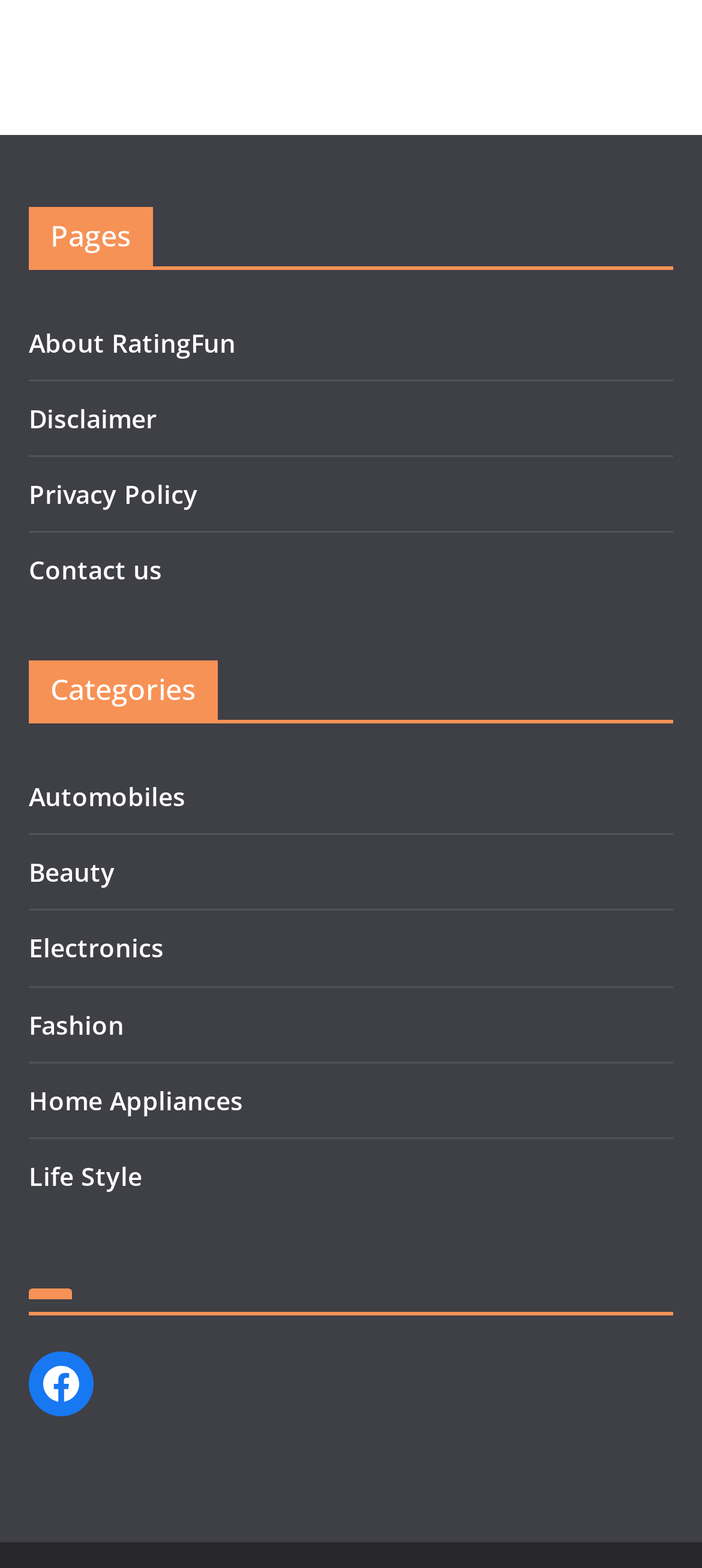How many categories are listed?
Give a detailed response to the question by analyzing the screenshot.

I counted the number of links under the 'Categories' heading, which are 'Automobiles', 'Beauty', 'Electronics', 'Fashion', 'Home Appliances', 'Life Style'. There are 7 links in total.